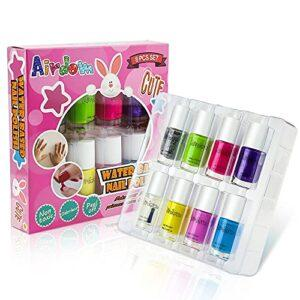What is the Airdom formula free from?
Please provide a single word or phrase as your answer based on the image.

Harmful chemicals